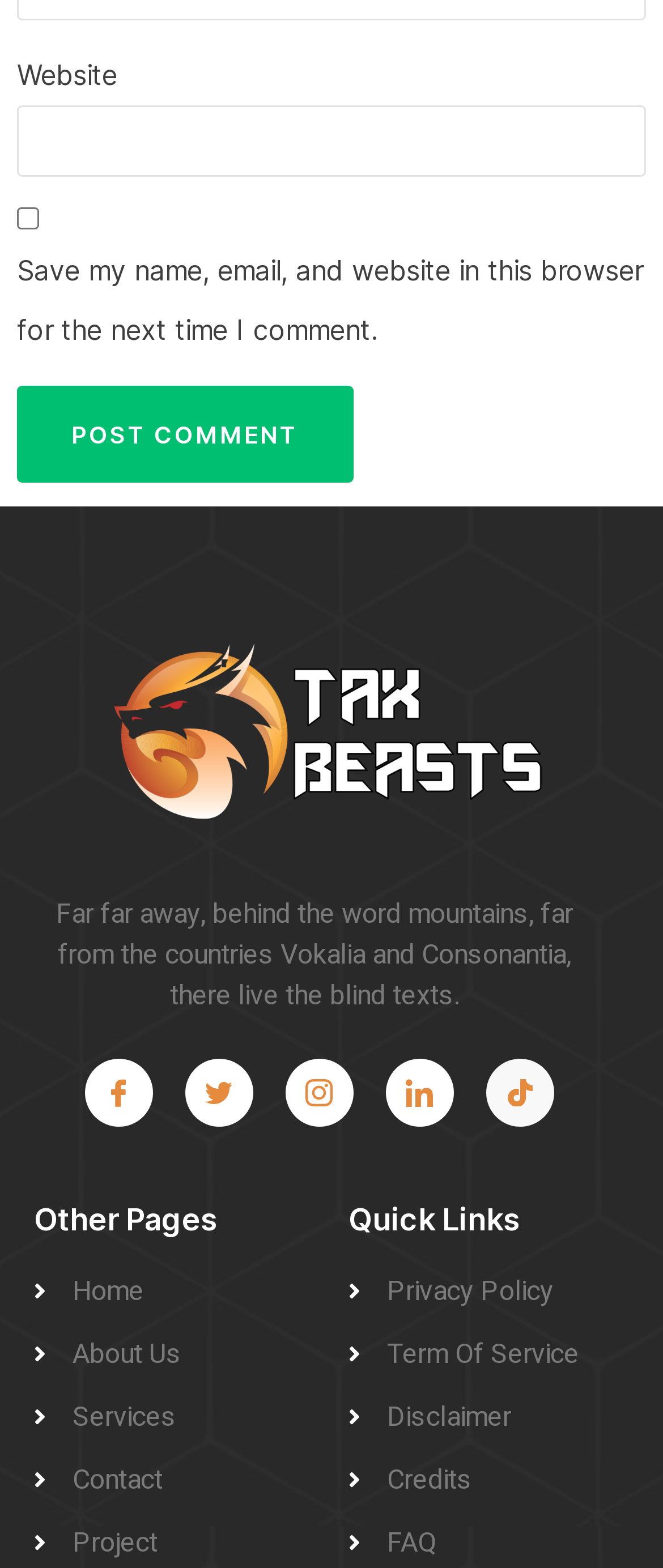Provide the bounding box coordinates of the HTML element this sentence describes: "value="Add to wishlist"". The bounding box coordinates consist of four float numbers between 0 and 1, i.e., [left, top, right, bottom].

None